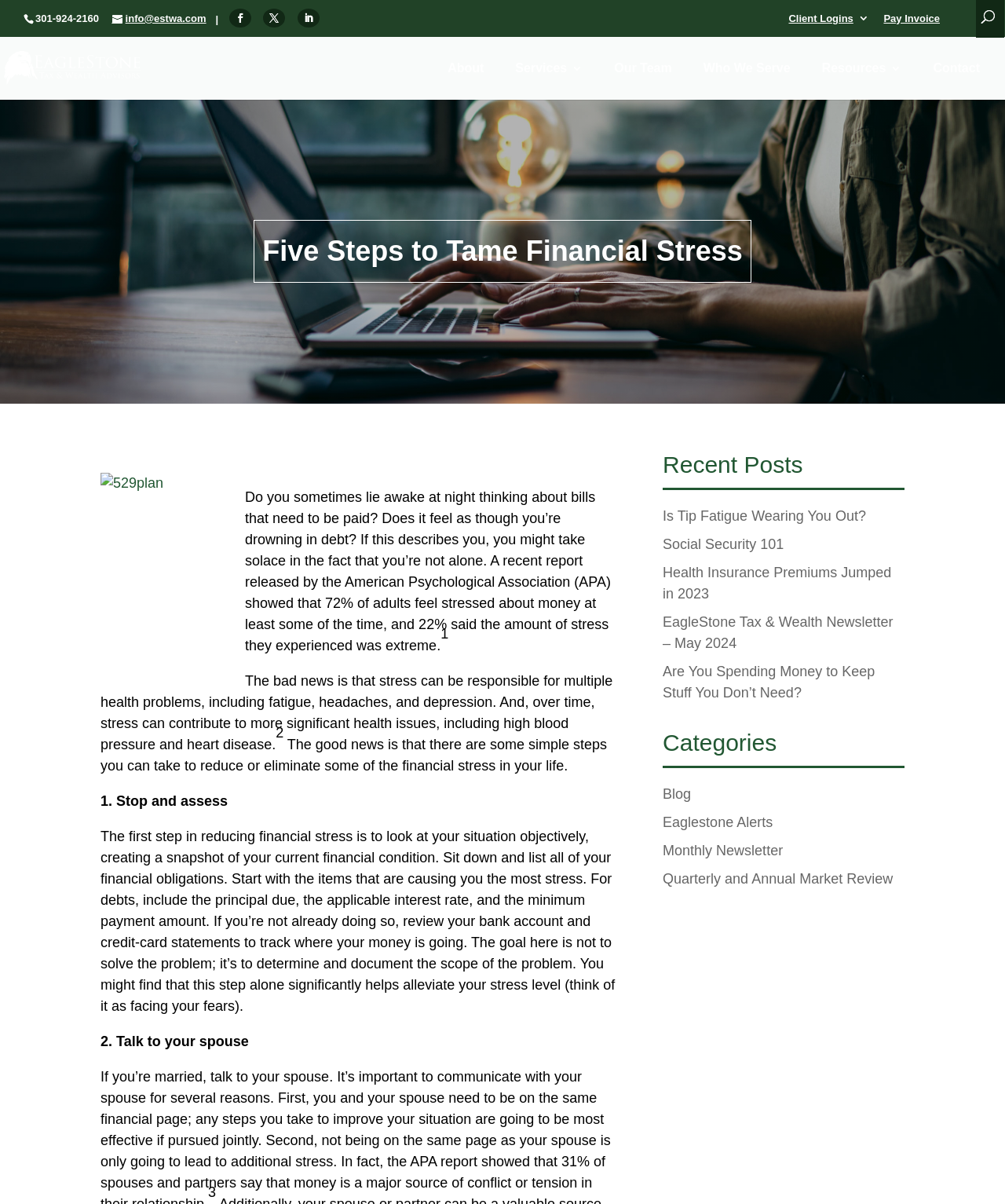Please locate and generate the primary heading on this webpage.

Five Steps to Tame Financial Stress